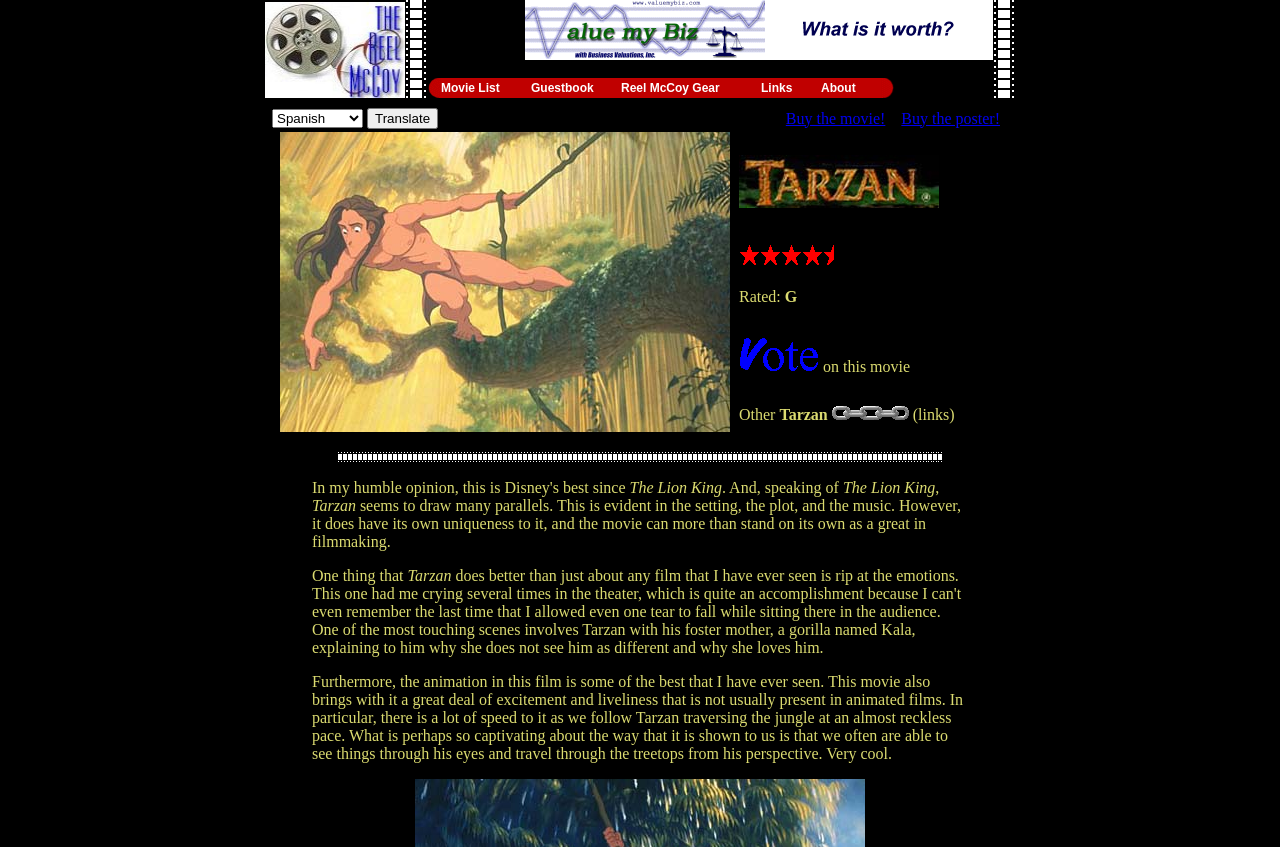Locate the bounding box coordinates of the clickable element to fulfill the following instruction: "View the 'iPhone 11 Pro Max Mobile Phone Bag' product". Provide the coordinates as four float numbers between 0 and 1 in the format [left, top, right, bottom].

None